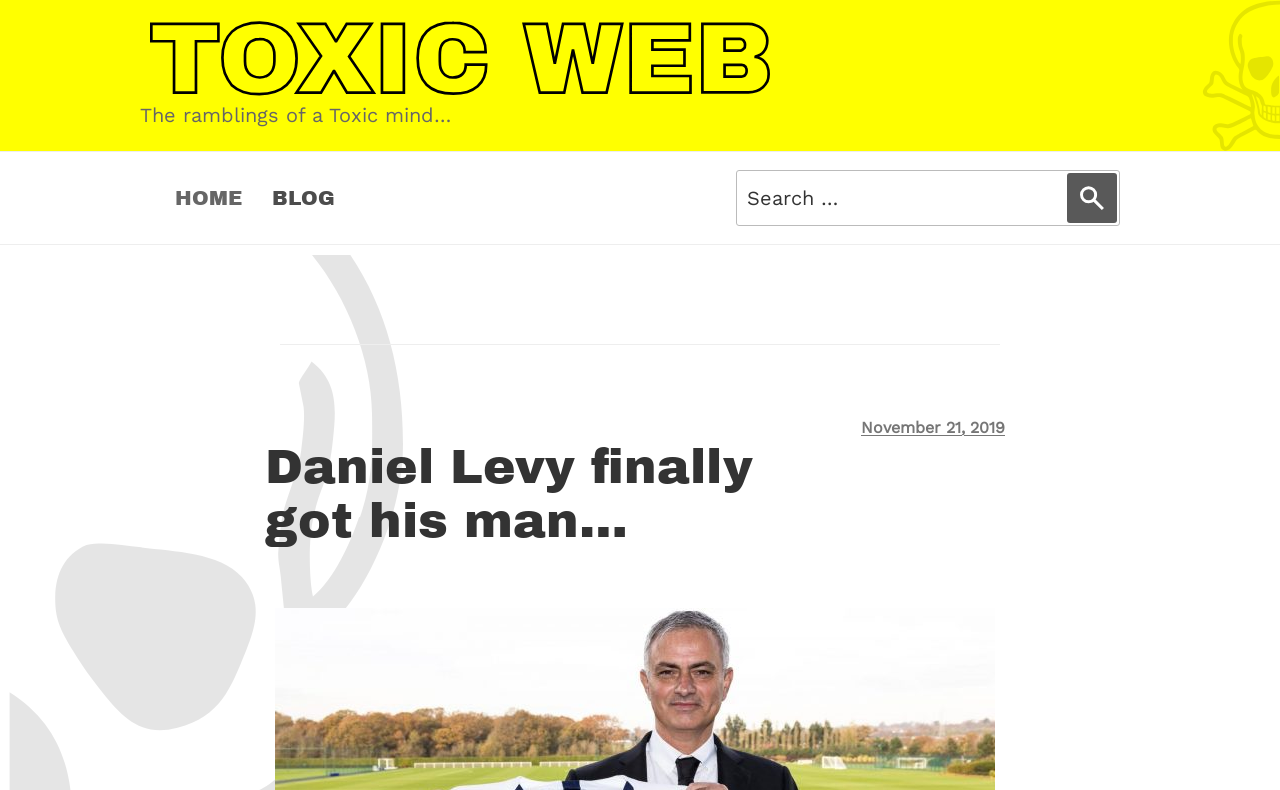Describe the entire webpage, focusing on both content and design.

The webpage appears to be a blog post with a focus on sports, specifically football. At the top left corner, there is a link to "Skip to content". Next to it, there is a link to "Toxic Web", which is likely the website's title or logo. Below the logo, there is a brief description of the website, "The ramblings of a Toxic mind…".

A top menu navigation bar is located at the top center of the page, containing links to "HOME" and "BLOG". To the right of the navigation bar, there is a search function with a text box and a disabled "Search" button.

The main content of the webpage is located below the top menu and search function. It appears to be a blog post with a title "Daniel Levy finally got his man…", which is also the title of the webpage. The title is followed by a posting date, "November 21, 2019", which is linked and also contains a timestamp.

There are no images on the page. The overall layout is simple, with a focus on the blog post content.